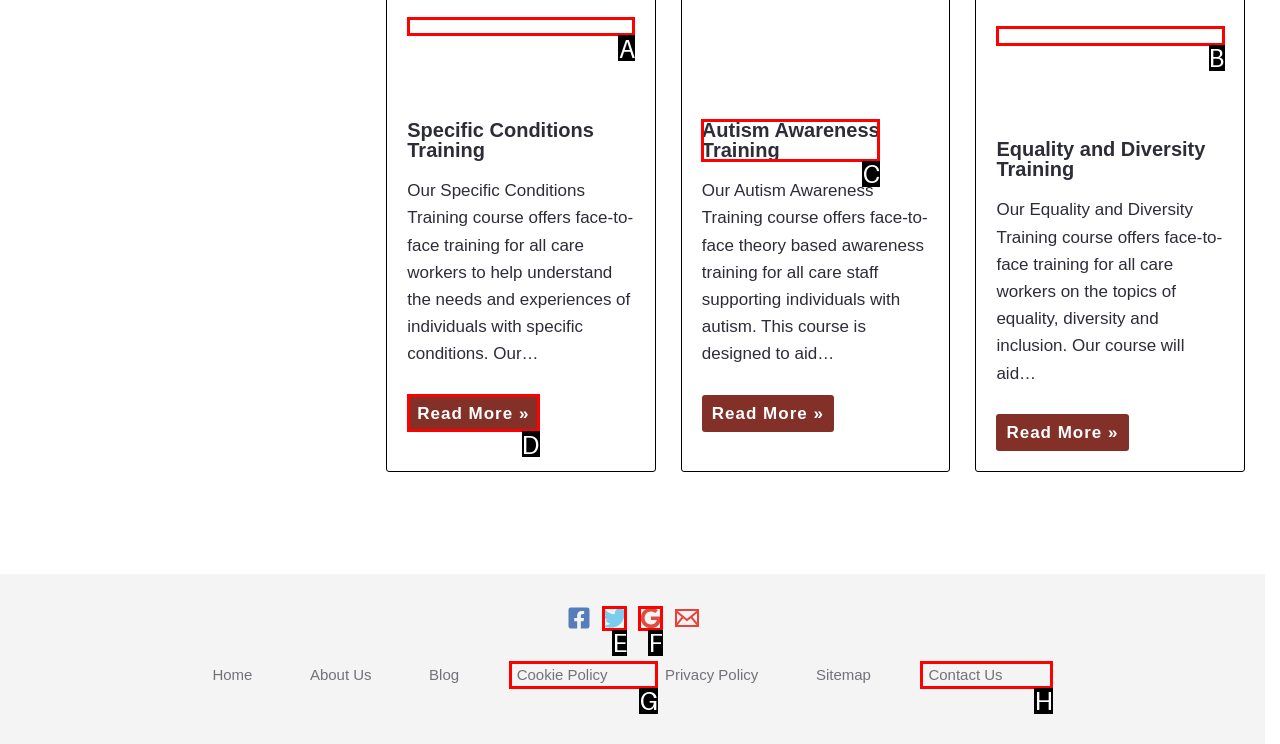For the given instruction: Read more about Specific Conditions Training, determine which boxed UI element should be clicked. Answer with the letter of the corresponding option directly.

A